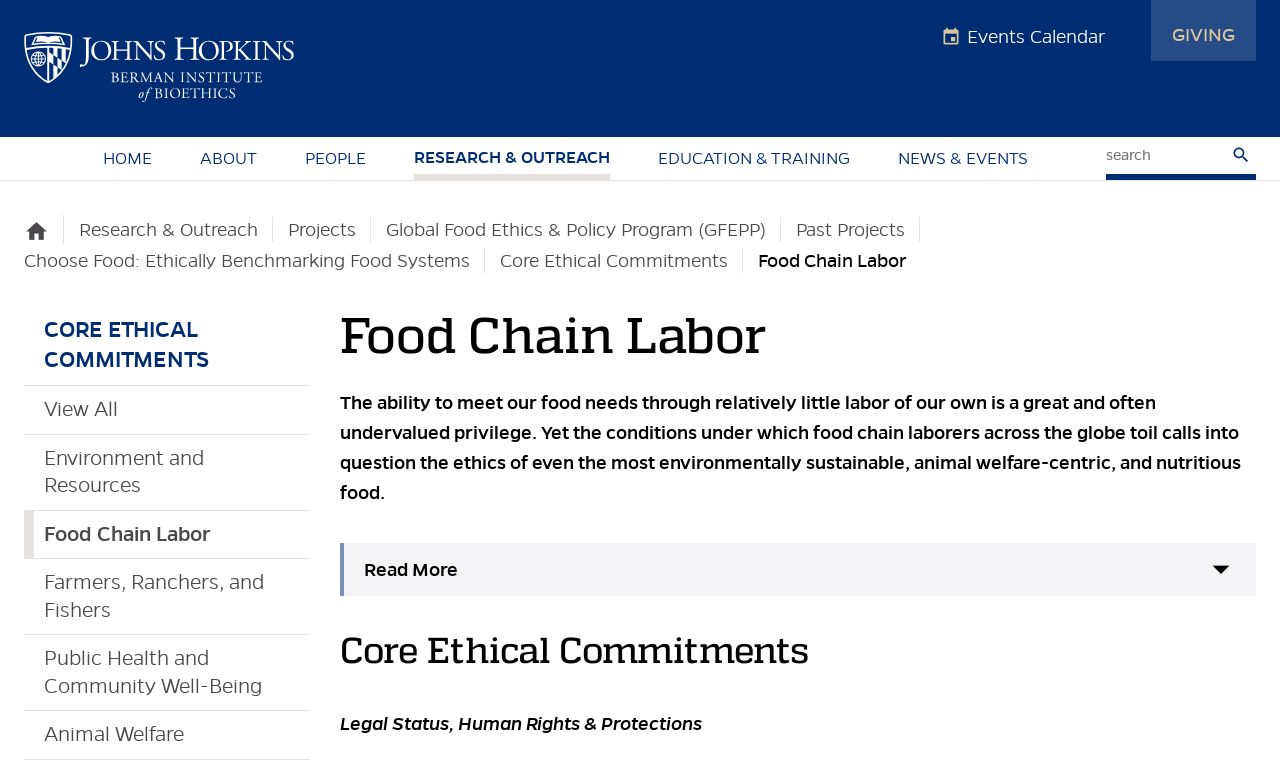Locate the bounding box coordinates of the UI element described by: "Home". The bounding box coordinates should consist of four float numbers between 0 and 1, i.e., [left, top, right, bottom].

[0.069, 0.177, 0.129, 0.233]